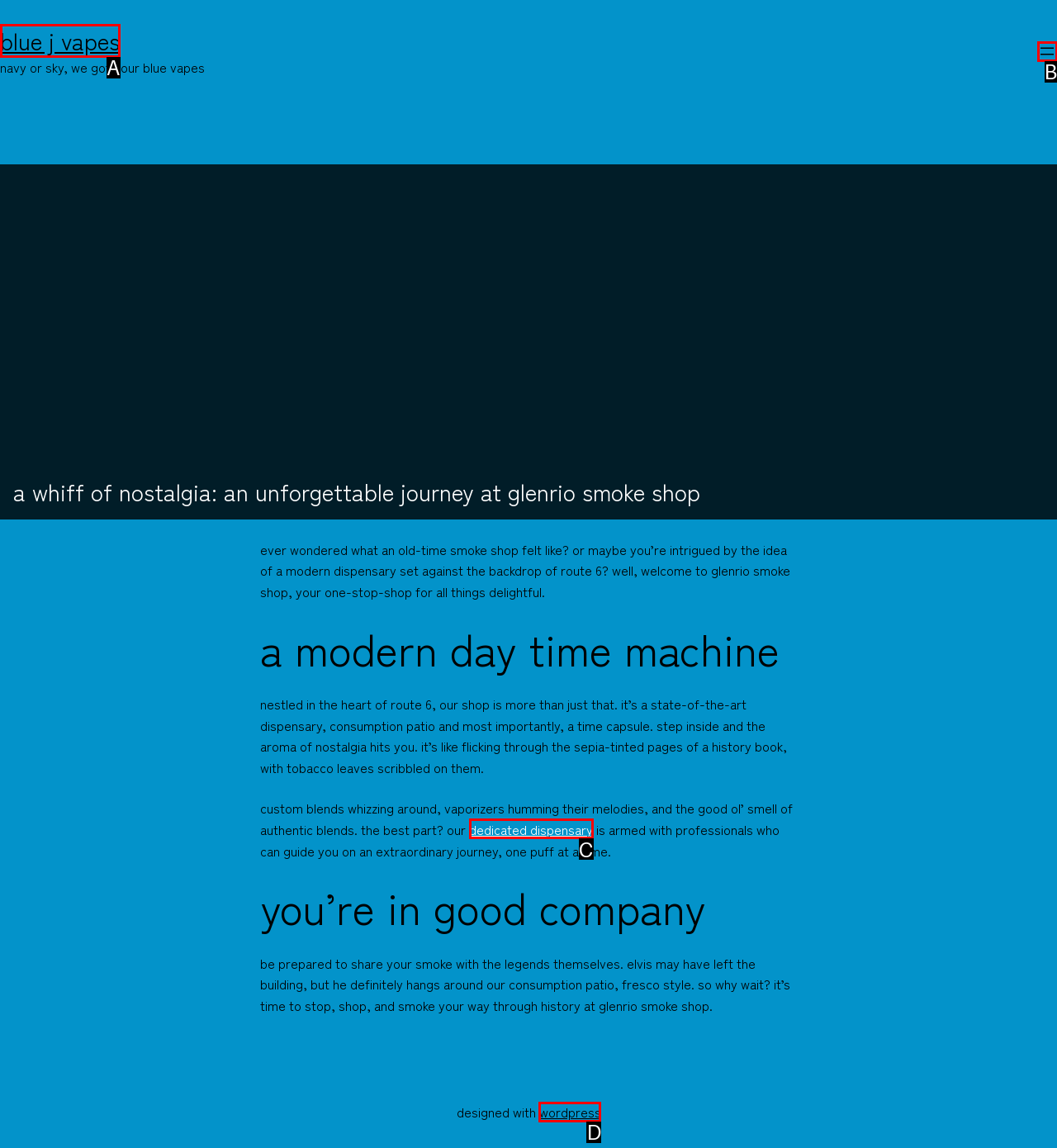Point out the HTML element that matches the following description: Blue J Vapes
Answer with the letter from the provided choices.

A